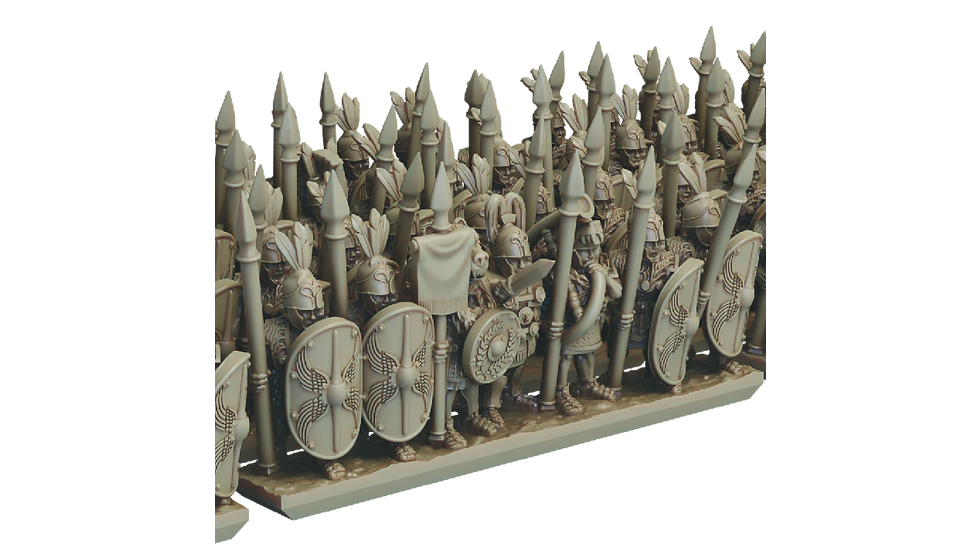Craft a detailed explanation of the image.

This image showcases a detailed 3D model of the "Mid Republic Roman 10mm 3D Printed Triarii Century." It features a group of meticulously designed Roman soldiers in formation, armed with distinctive helmets and shields. The miniatures depict a variety of poses, with some soldiers holding spears and others adorned in traditional armor. The intricate details highlight the craftsmanship involved in creating this miniature set, which is designed for historical representation and strategic gaming. This set includes 12 randomly selected strips of Triarii, incorporating key figures such as a centurion and an optio, enhancing the historical narrative of ancient Roman military formations.